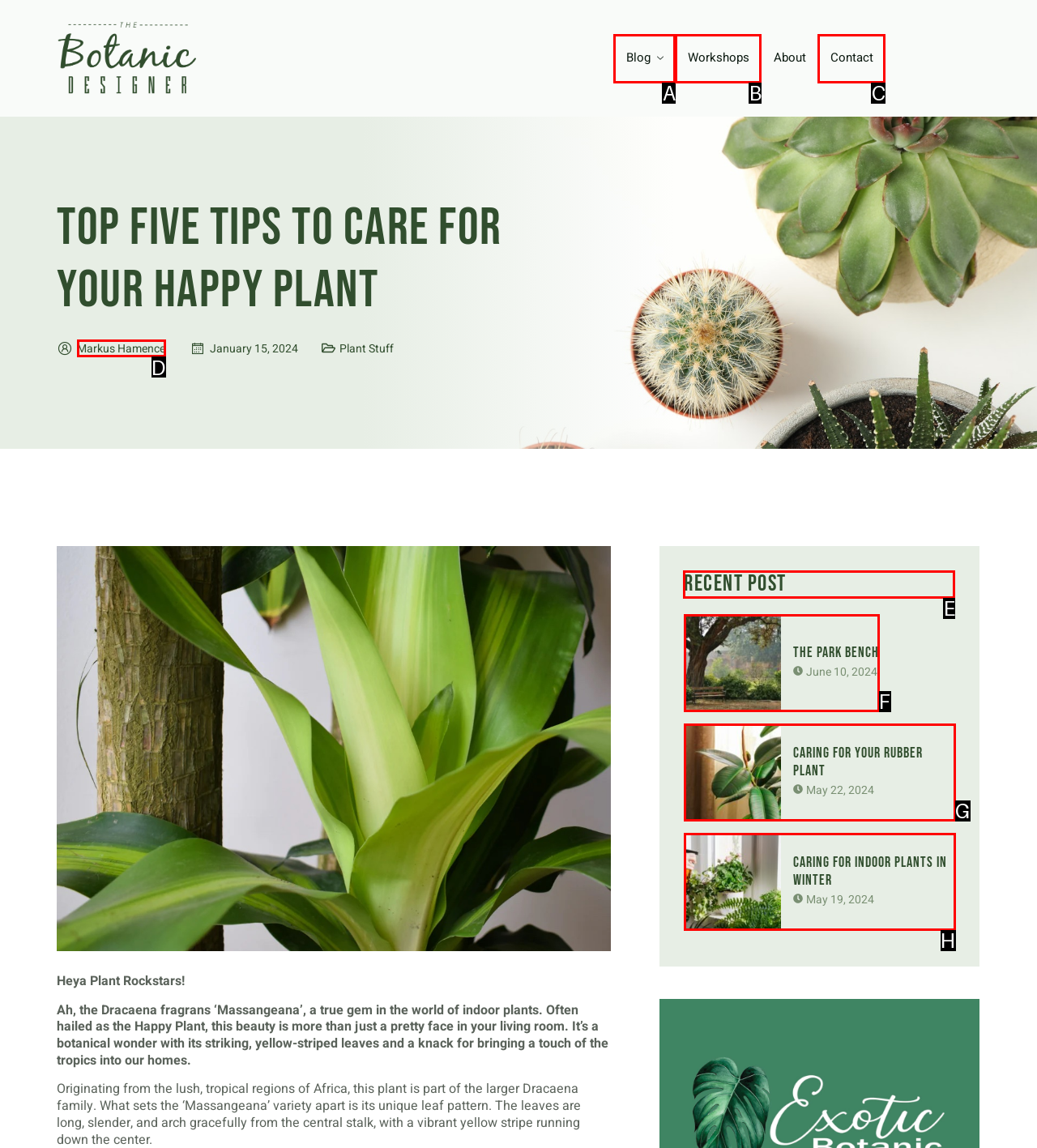Pick the HTML element that should be clicked to execute the task: Check the 'Recent Post' section
Respond with the letter corresponding to the correct choice.

E